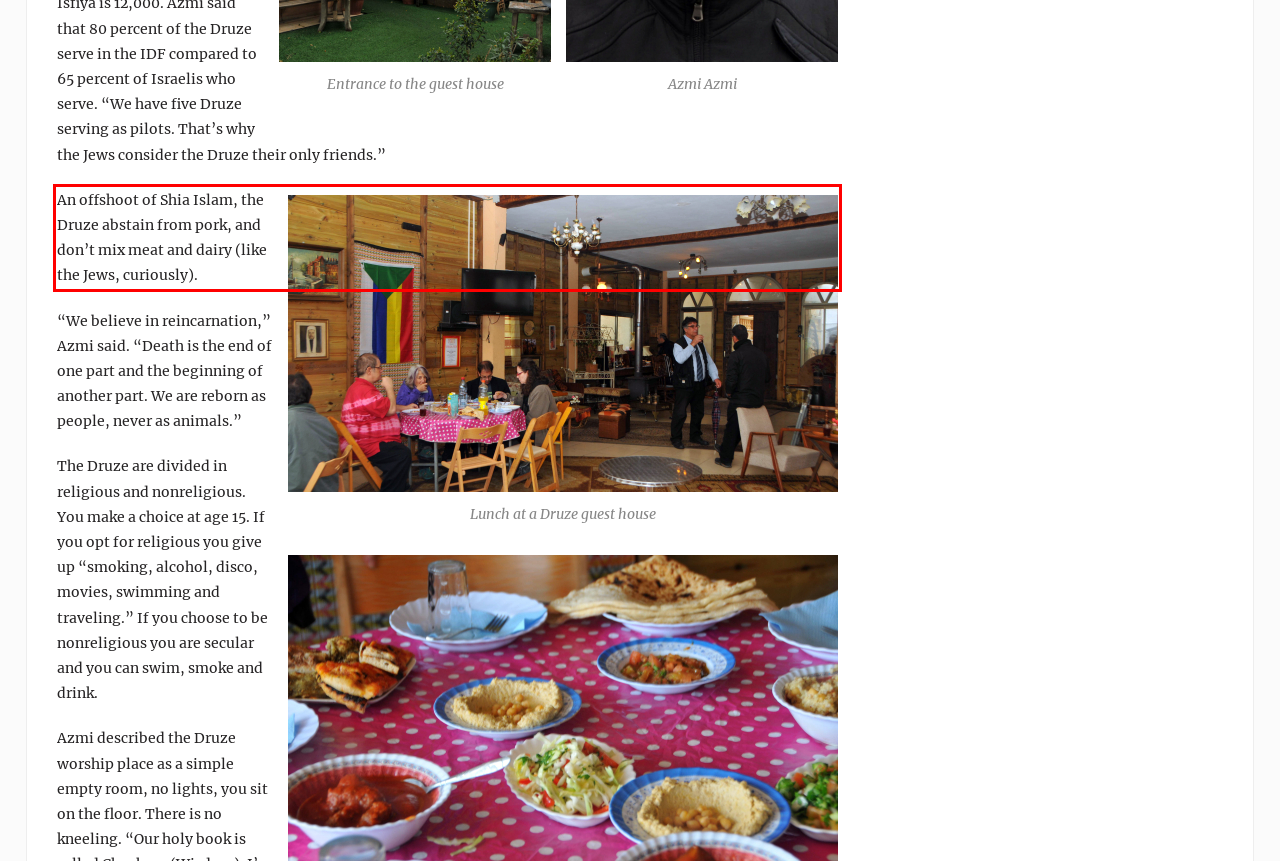There is a UI element on the webpage screenshot marked by a red bounding box. Extract and generate the text content from within this red box.

An offshoot of Shia Islam, the Druze abstain from pork, and don’t mix meat and dairy (like the Jews, curiously).